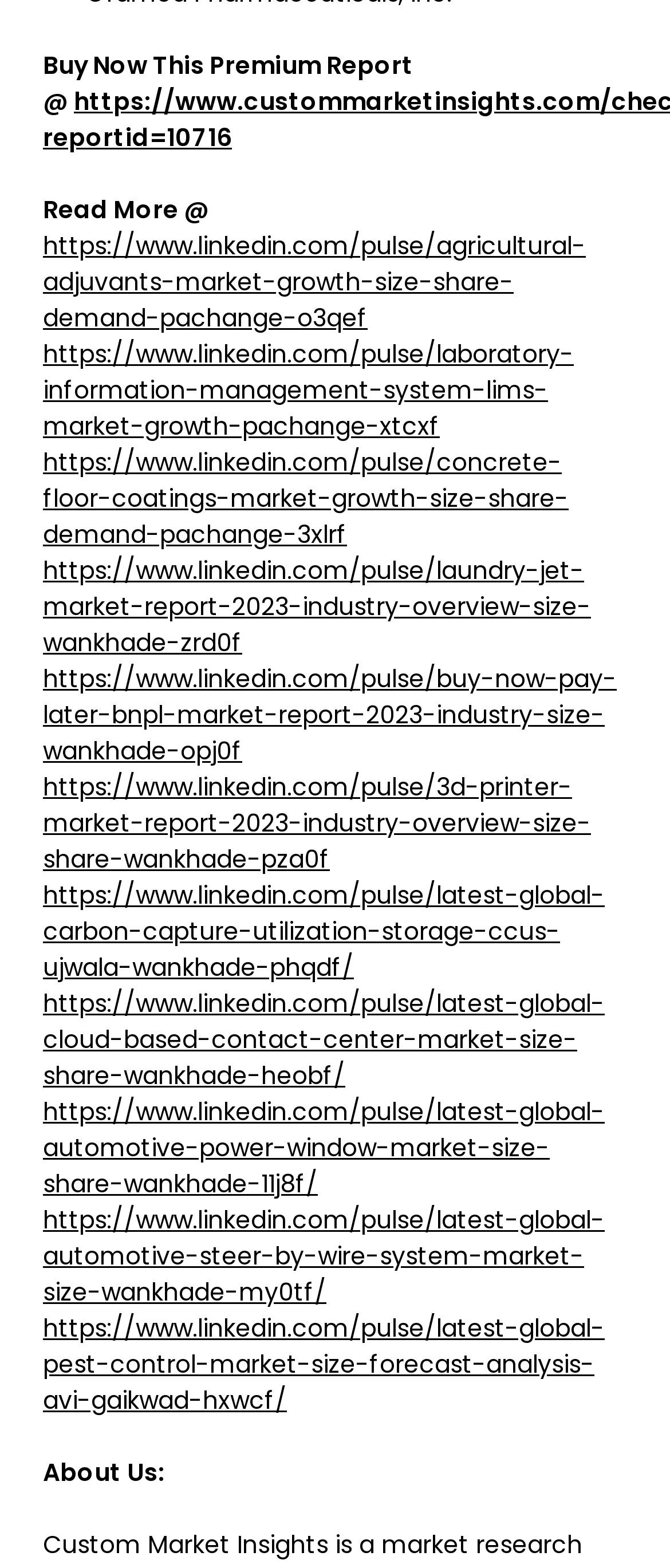Provide the bounding box for the UI element matching this description: "https://www.linkedin.com/pulse/latest-global-cloud-based-contact-center-market-size-share-wankhade-heobf/".

[0.064, 0.629, 0.903, 0.697]